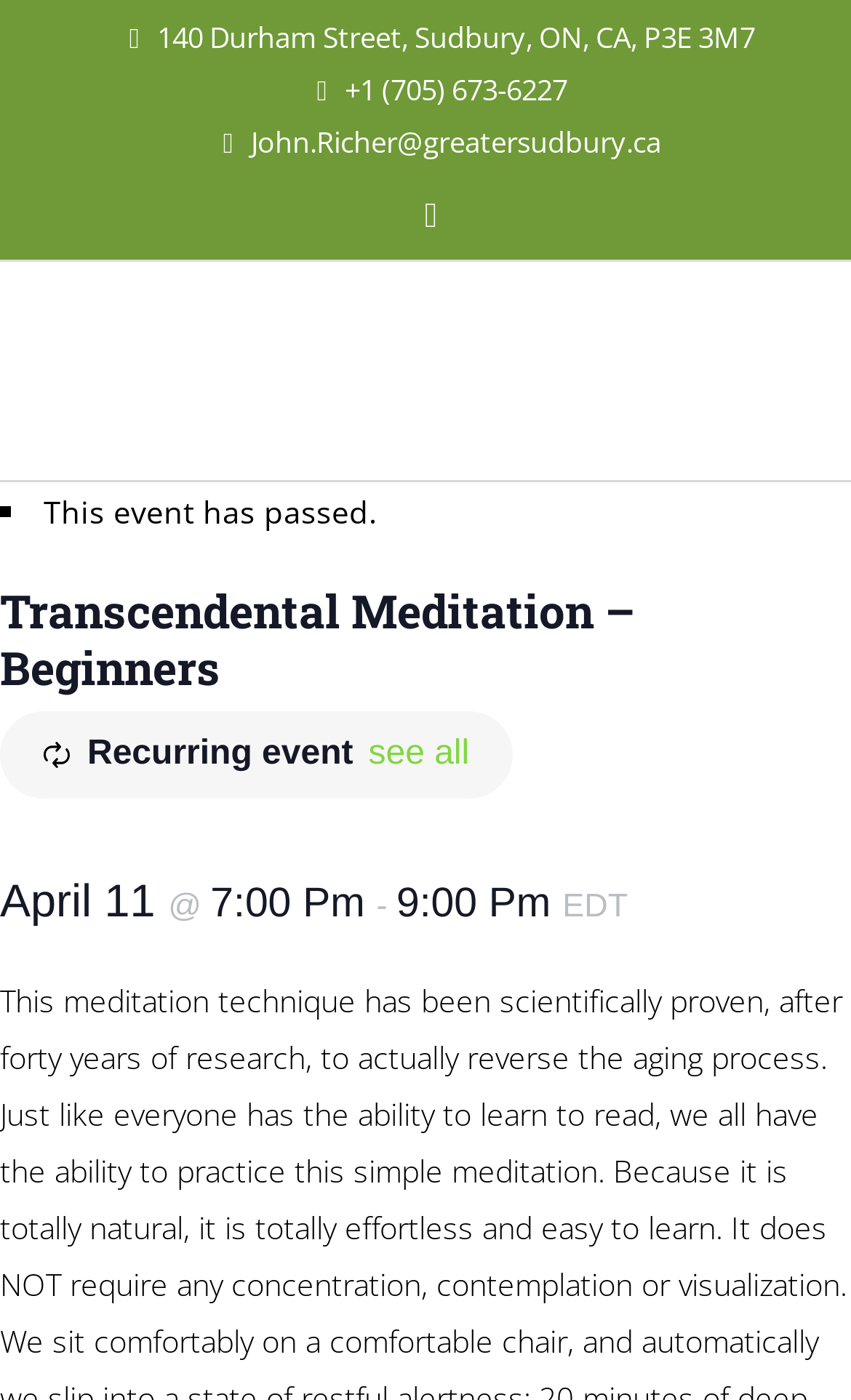Please find the bounding box coordinates in the format (top-left x, top-left y, bottom-right x, bottom-right y) for the given element description. Ensure the coordinates are floating point numbers between 0 and 1. Description: see all

[0.433, 0.519, 0.551, 0.559]